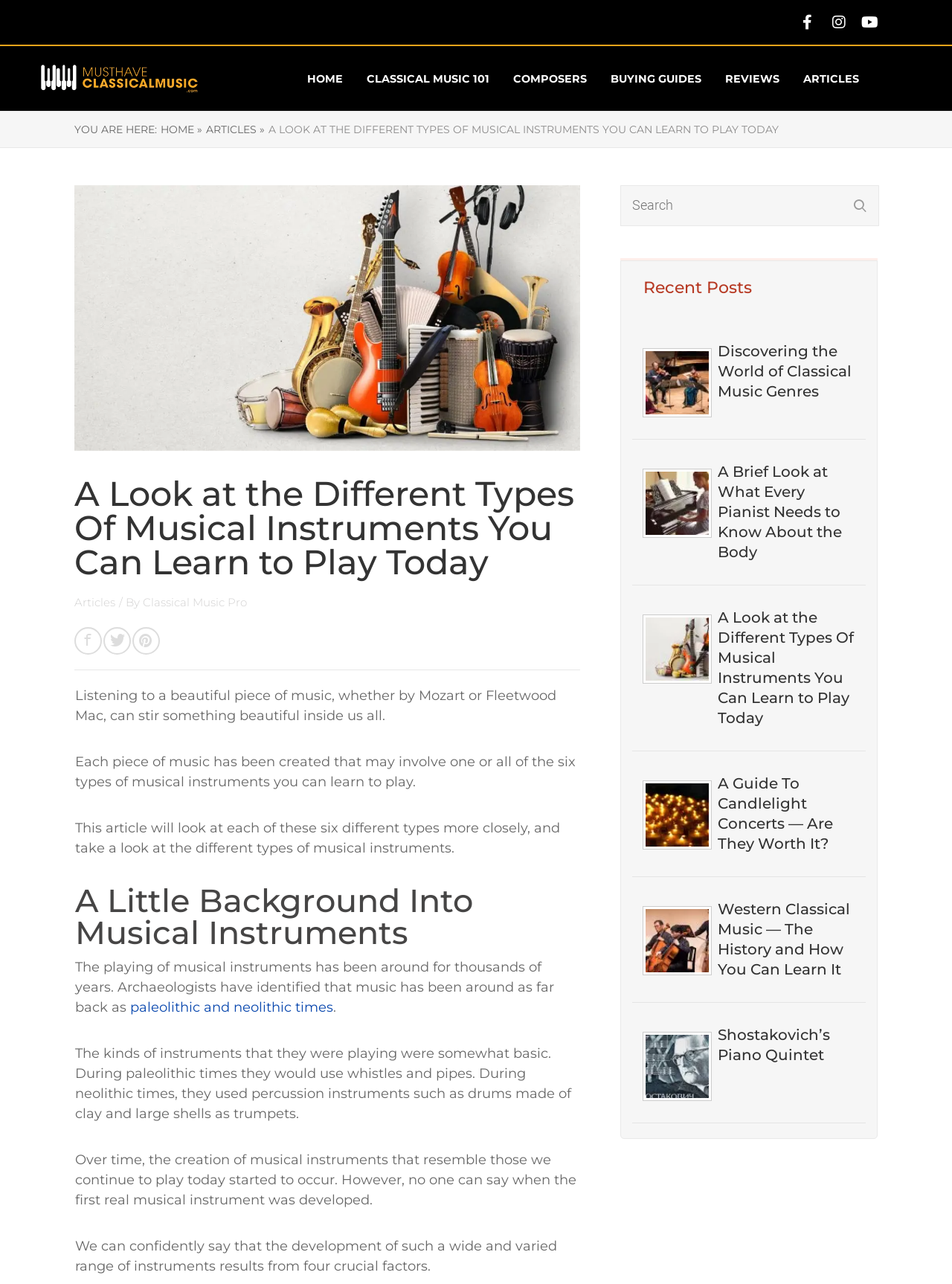Please locate and generate the primary heading on this webpage.

A Look at the Different Types Of Musical Instruments You Can Learn to Play Today